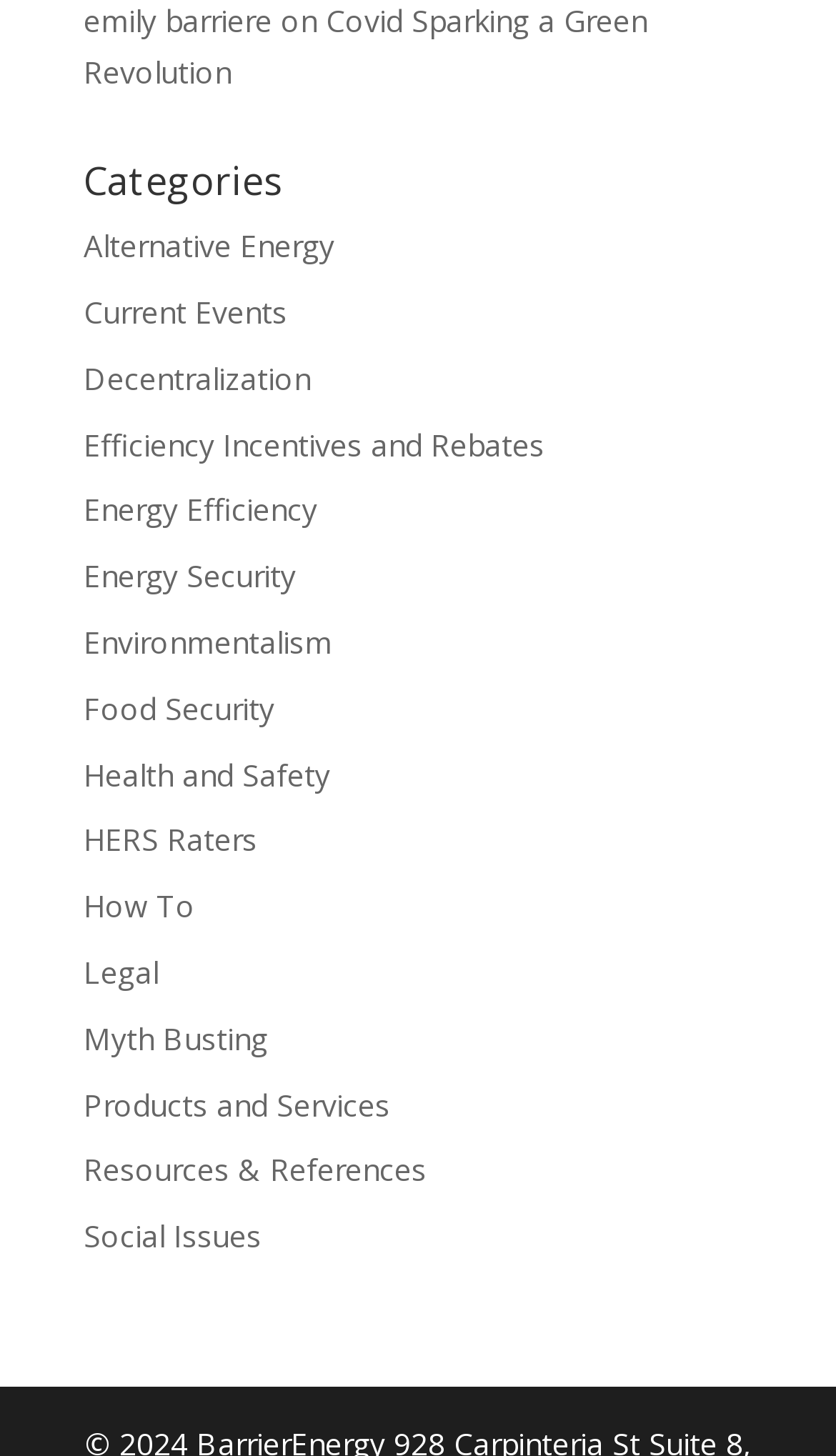Please locate the bounding box coordinates of the element that should be clicked to complete the given instruction: "Learn about Decentralization".

[0.1, 0.246, 0.372, 0.274]